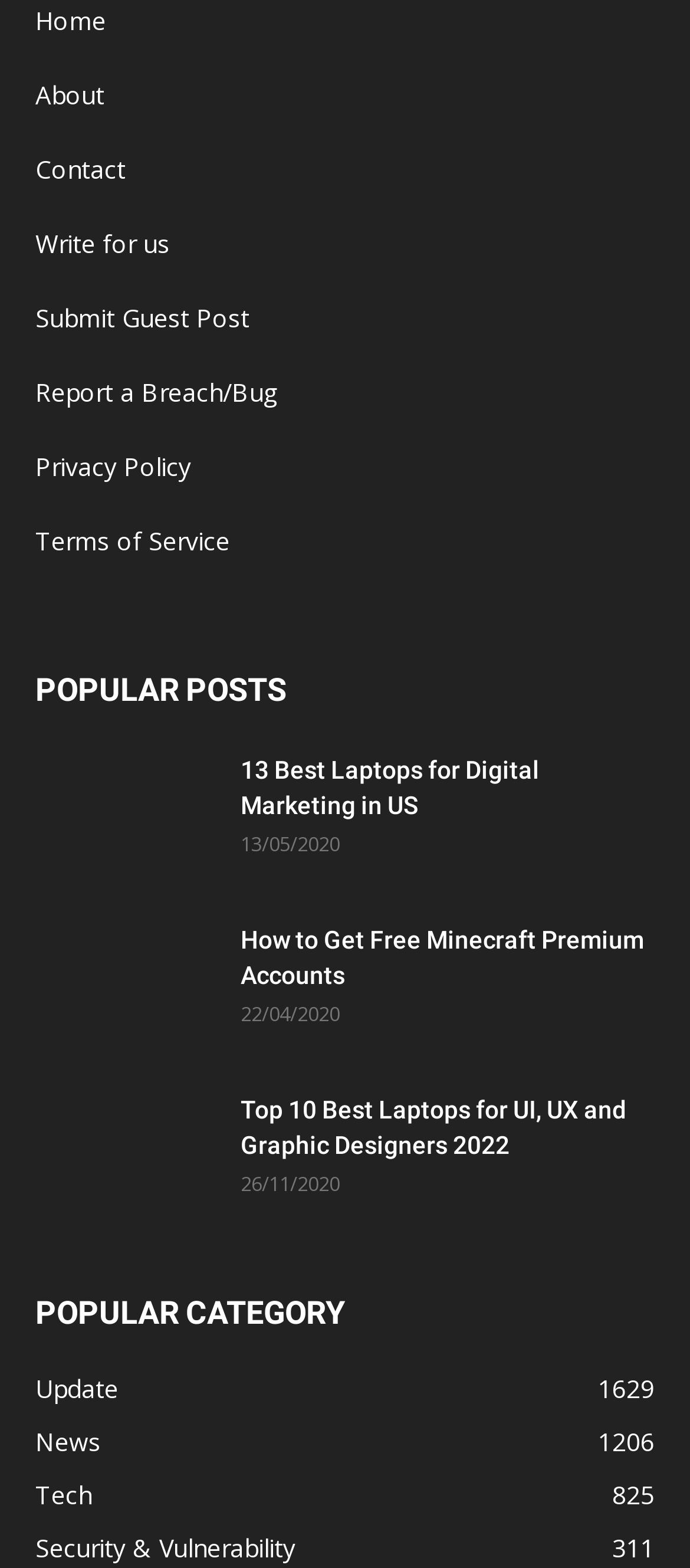Provide the bounding box coordinates for the area that should be clicked to complete the instruction: "Explore the 'Tech' category".

[0.051, 0.942, 0.133, 0.964]